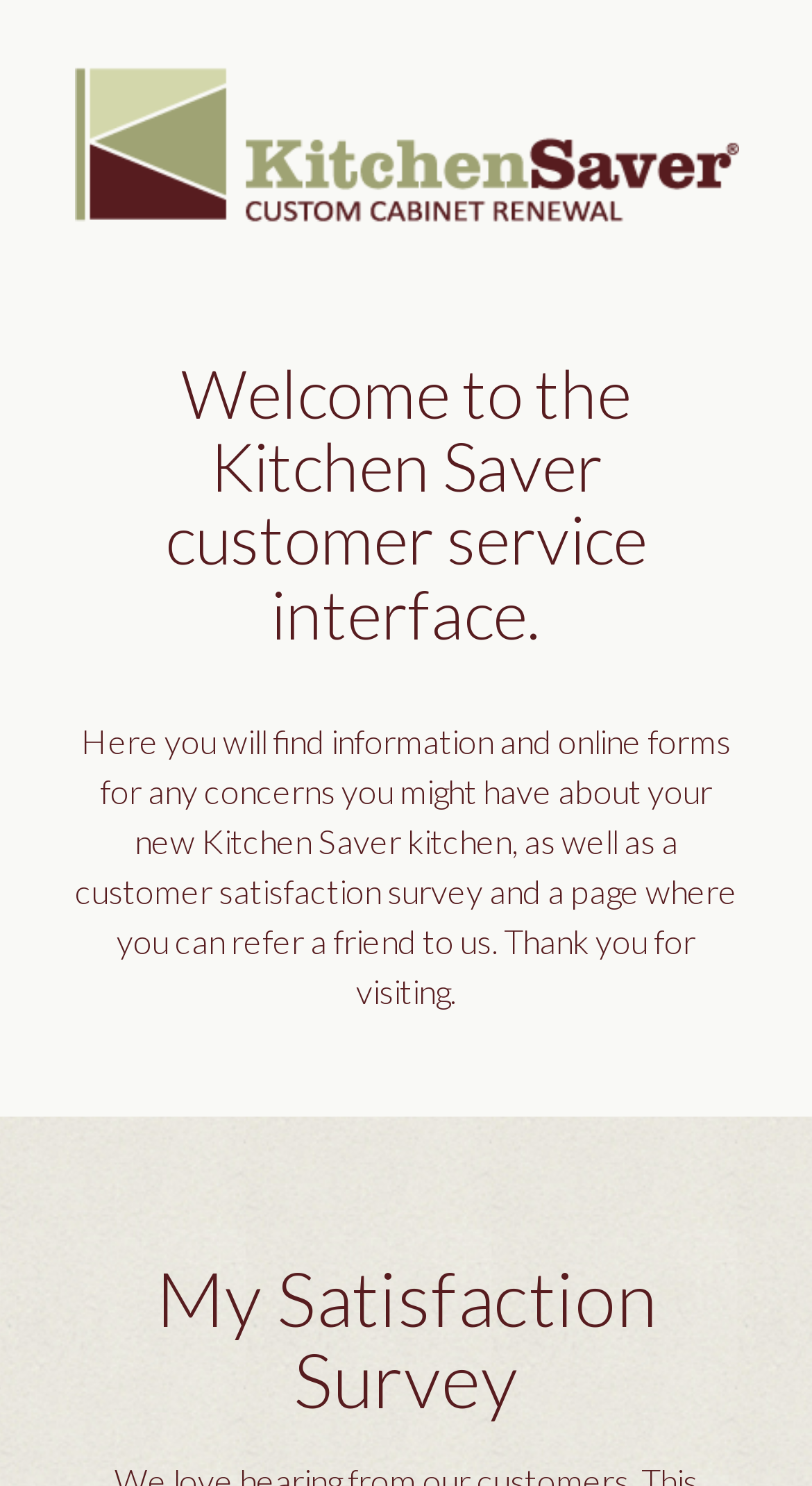Locate the headline of the webpage and generate its content.

Welcome to the Kitchen Saver customer service interface.